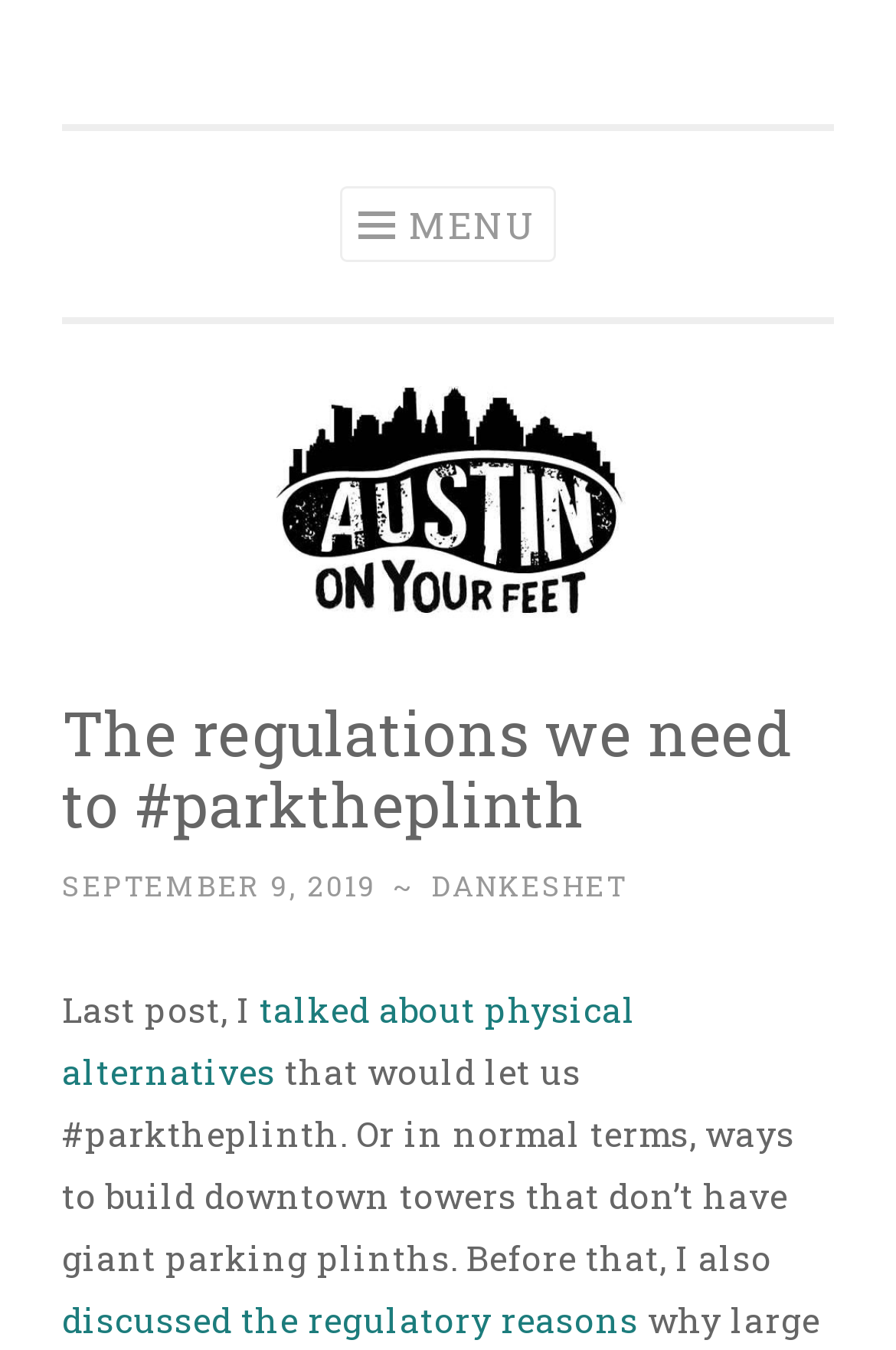Who is the author of the latest article?
Give a thorough and detailed response to the question.

I determined the author of the latest article by looking at the link element with the text 'DANKESHET' which is located near the date of the article.